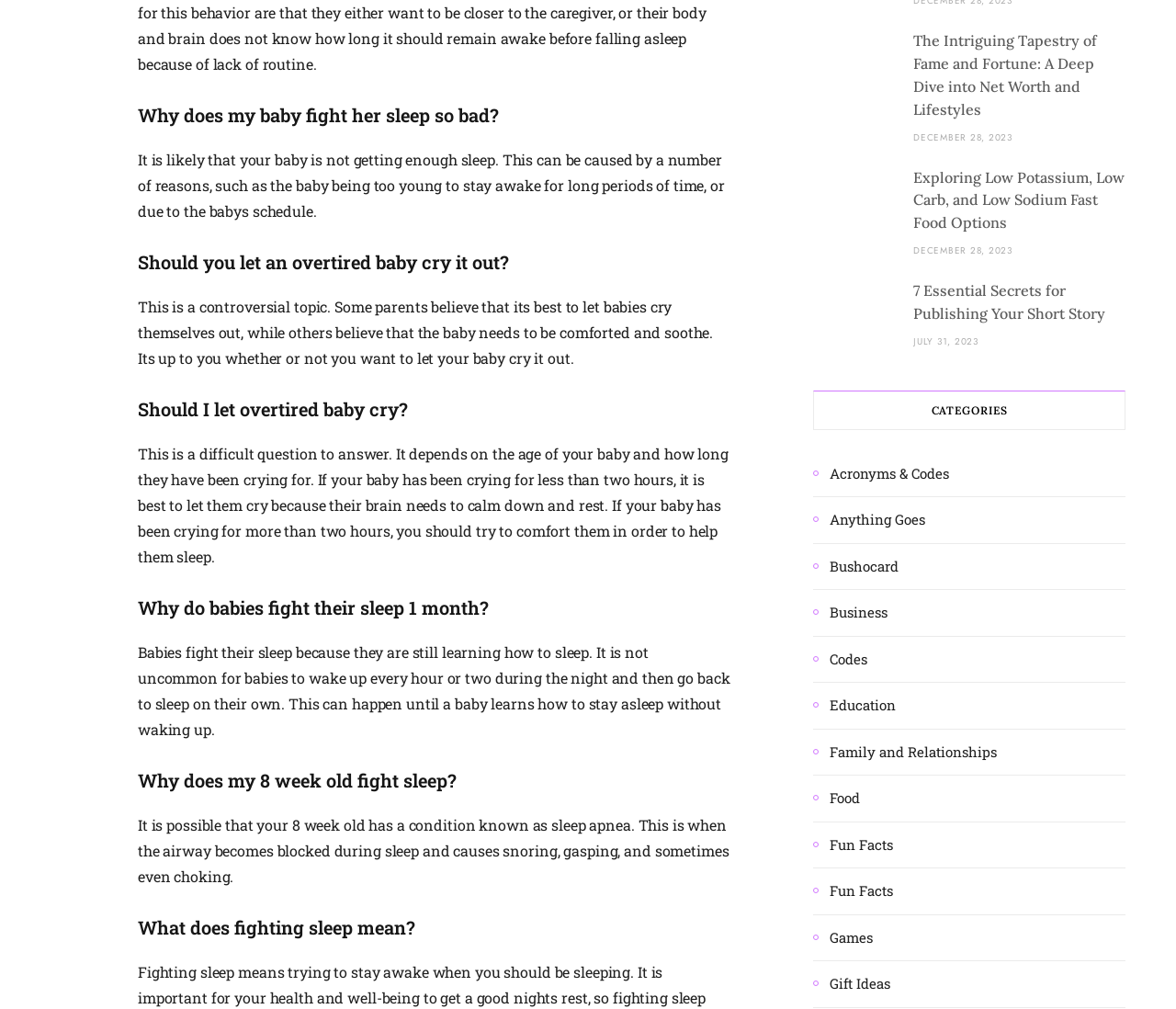Given the following UI element description: "Fun Facts", find the bounding box coordinates in the webpage screenshot.

[0.691, 0.826, 0.759, 0.849]